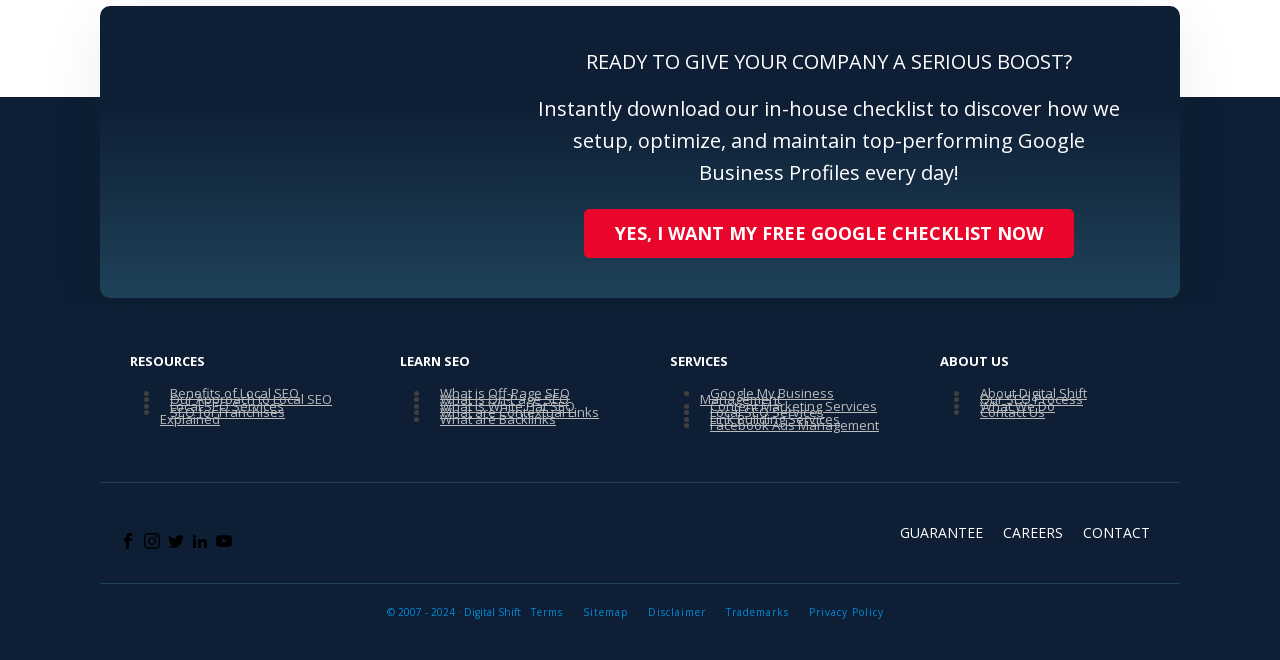What services are offered by Digital Shift?
Please provide a single word or phrase as the answer based on the screenshot.

Local SEO, Content Marketing, Link Building, Facebook Ads Management